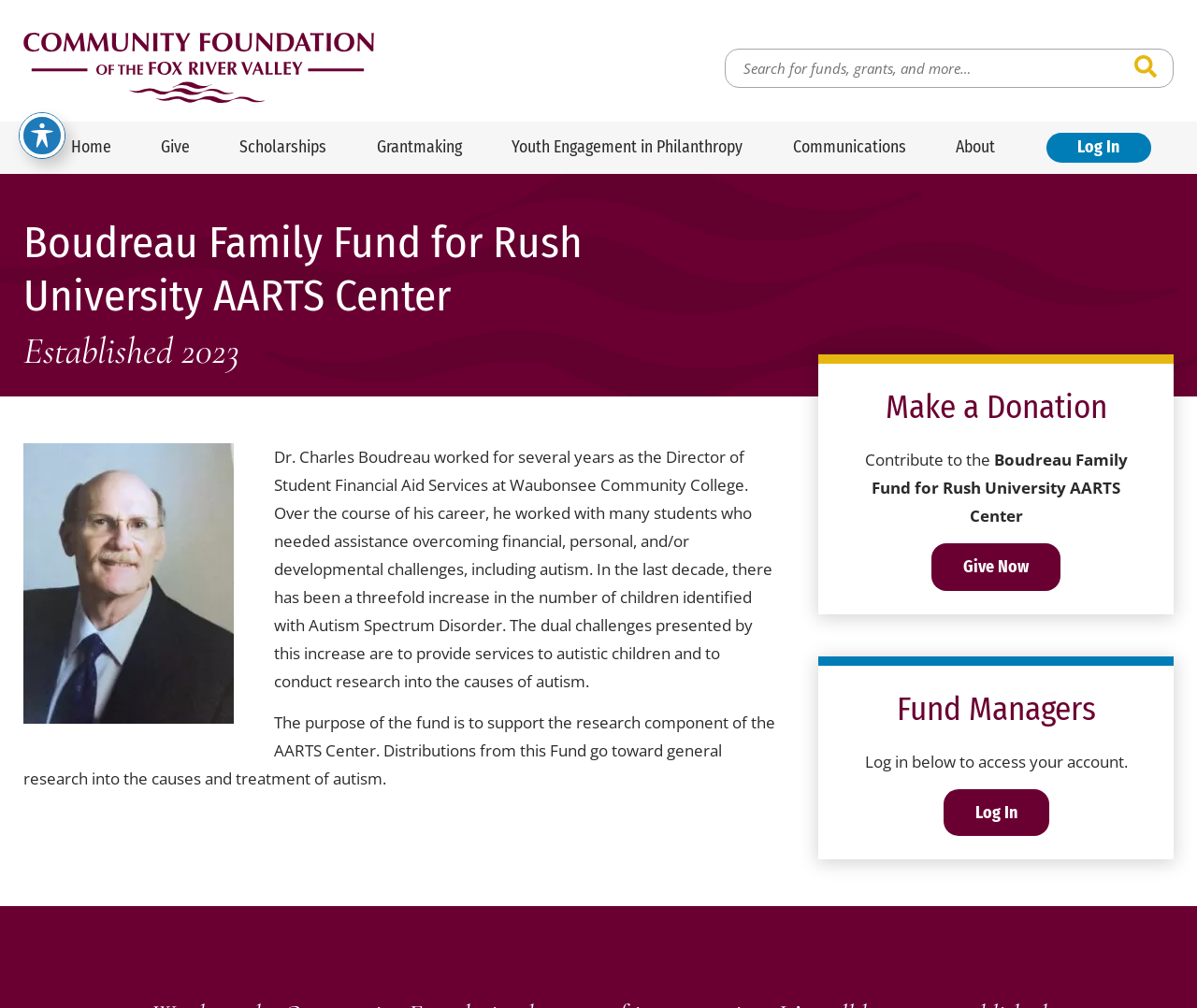Find the bounding box coordinates of the clickable element required to execute the following instruction: "Toggle Accessibility Toolbar". Provide the coordinates as four float numbers between 0 and 1, i.e., [left, top, right, bottom].

[0.016, 0.112, 0.054, 0.157]